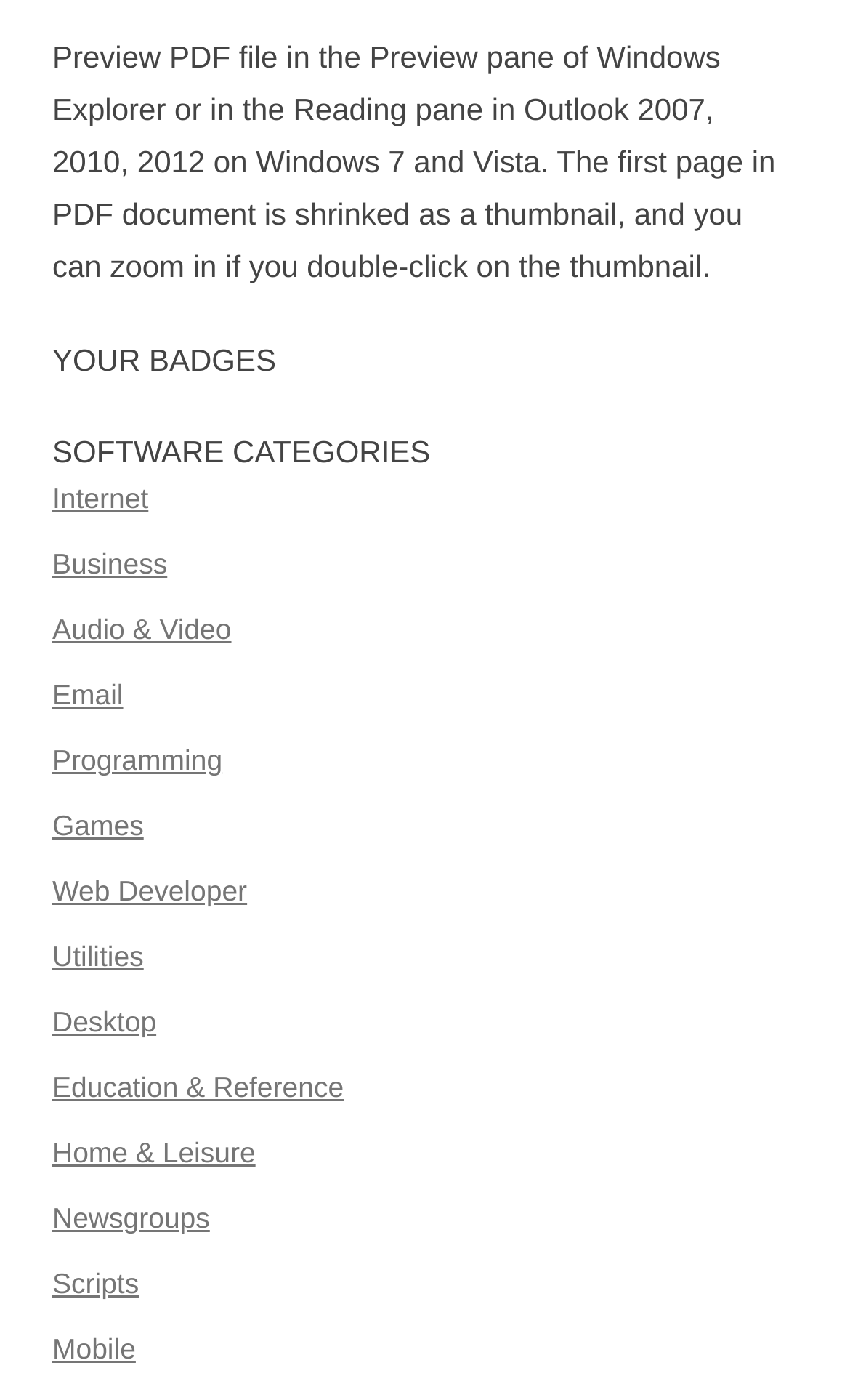Kindly determine the bounding box coordinates for the clickable area to achieve the given instruction: "Check Email software".

[0.062, 0.485, 0.145, 0.508]